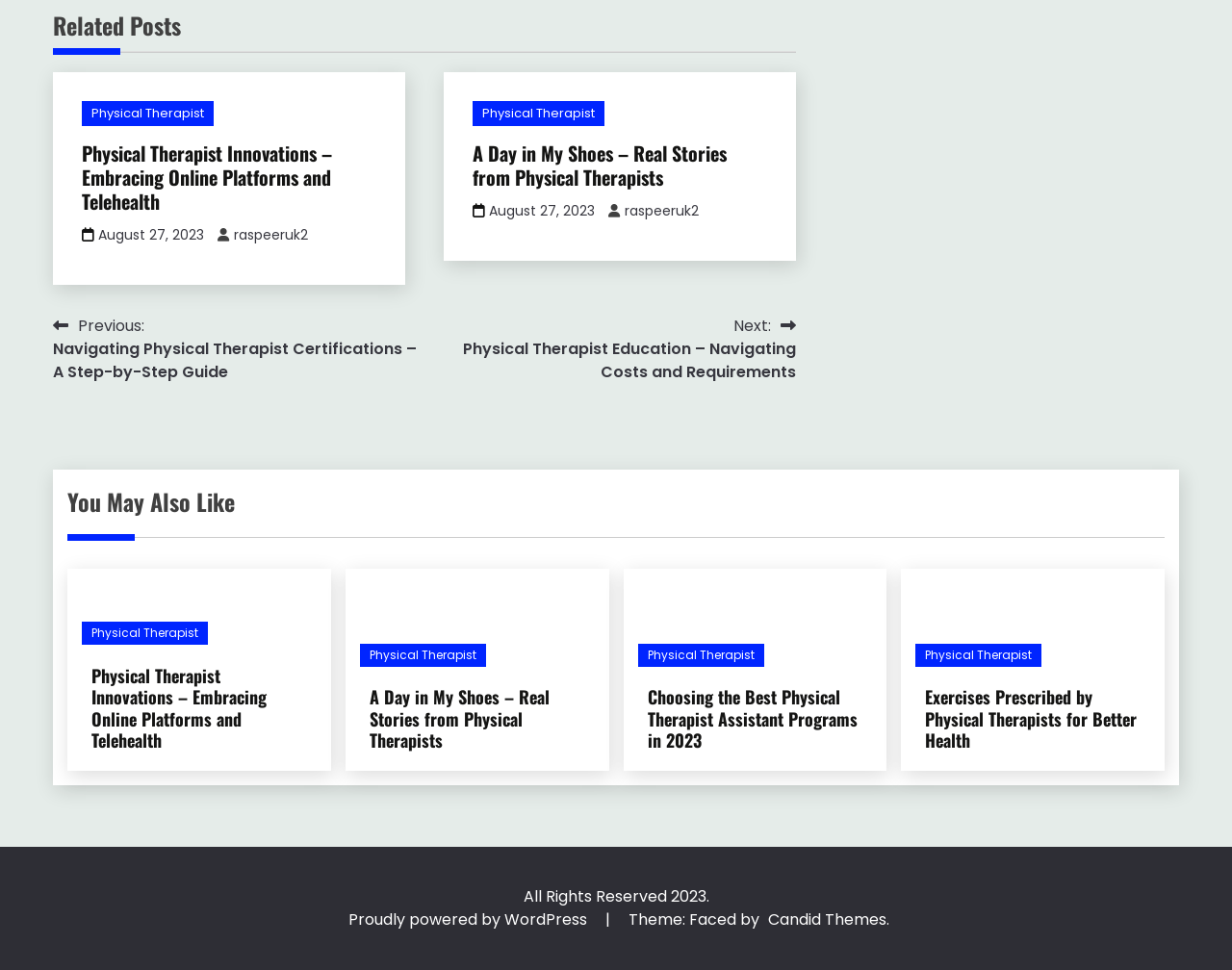Locate the bounding box coordinates of the clickable part needed for the task: "Click on the 'Politics' category".

None